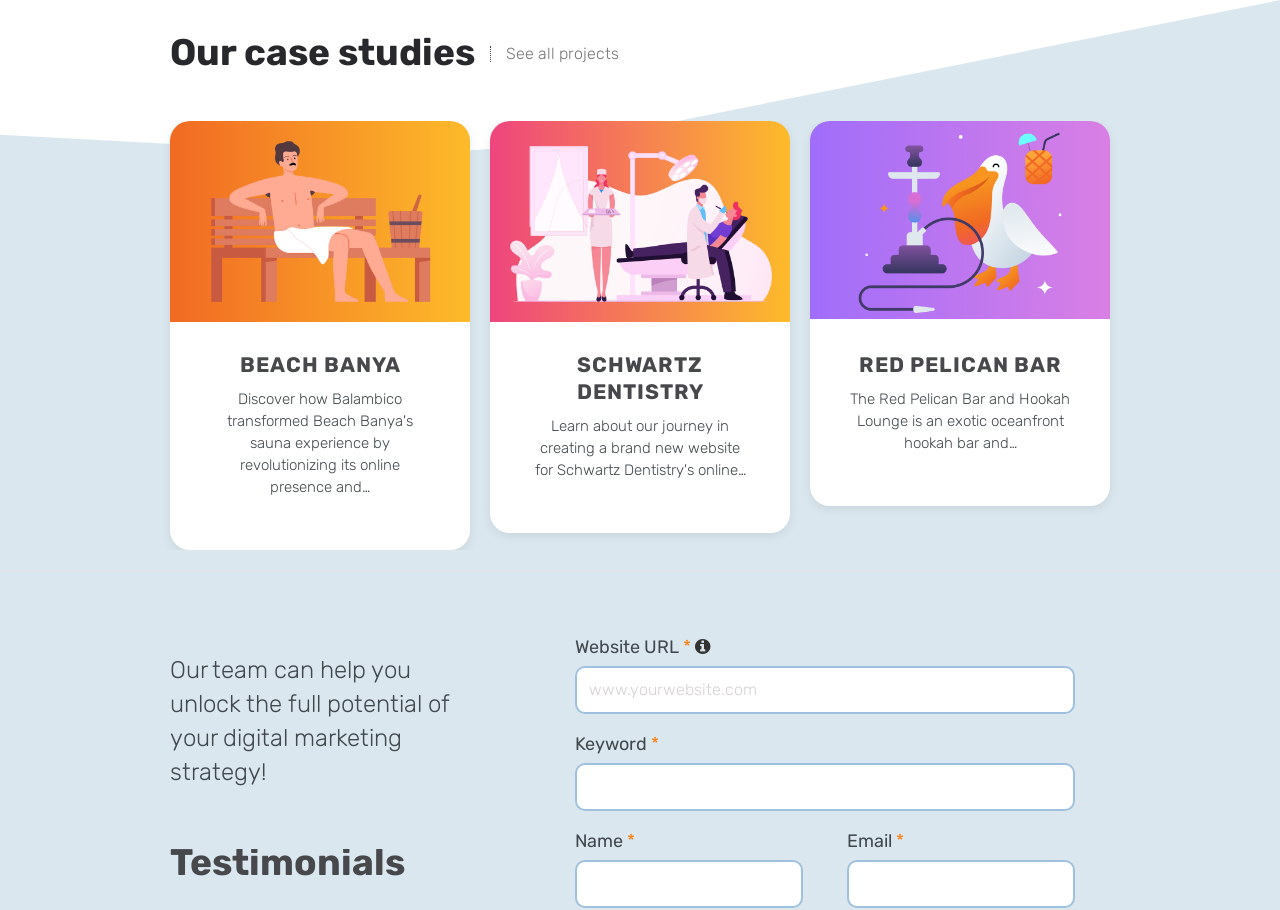Give a one-word or short phrase answer to the question: 
What is the purpose of the textboxes at the bottom of the page?

To input information